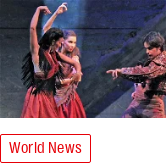Create a detailed narrative that captures the essence of the image.

The image showcases a dynamic performance featuring three dancers in vibrant costumes. The two female dancers, adorned in flowing red garments, are seen gracefully engaging in an expressive dance, while a male dancer, dressed in richly colored attire, appears to interact with them, creating an engaging visual narrative. This captivating scene is framed with a “World News” label, indicating its relevance to current events or cultural highlights, likely related to the performance being portrayed. The backdrop suggests a theatrical setting, enhancing the overall dramatic effect of the moment captured.